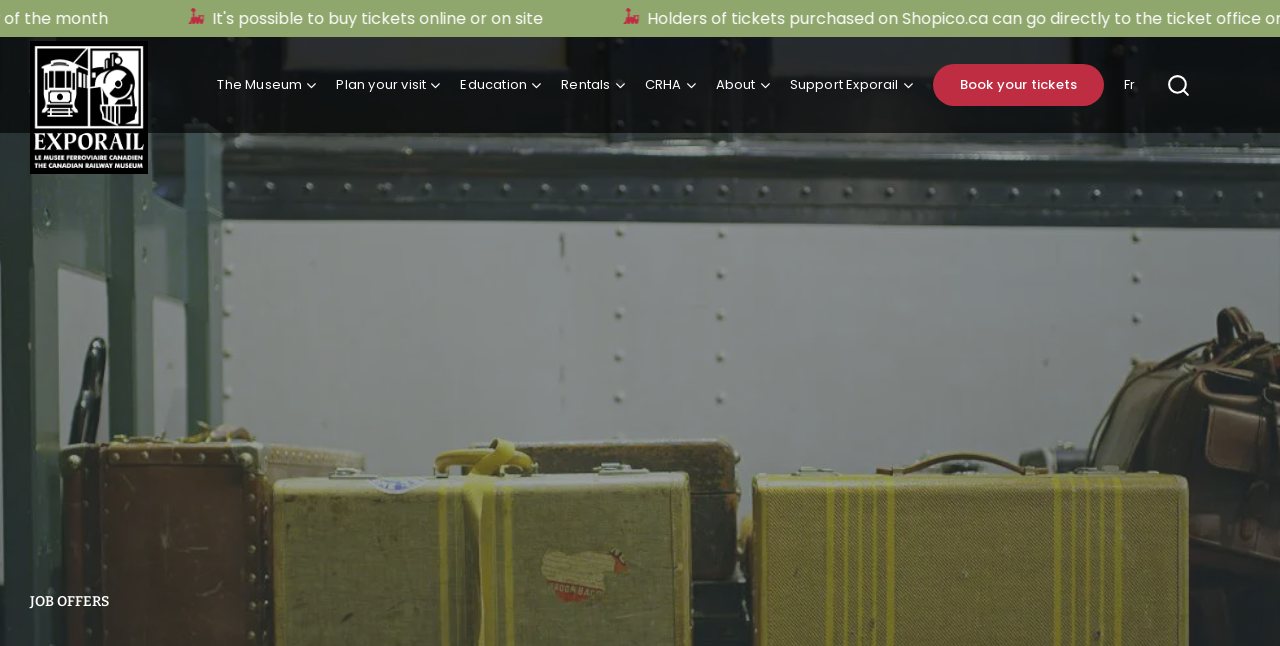What is the name of the museum?
Please look at the screenshot and answer using one word or phrase.

Exporail